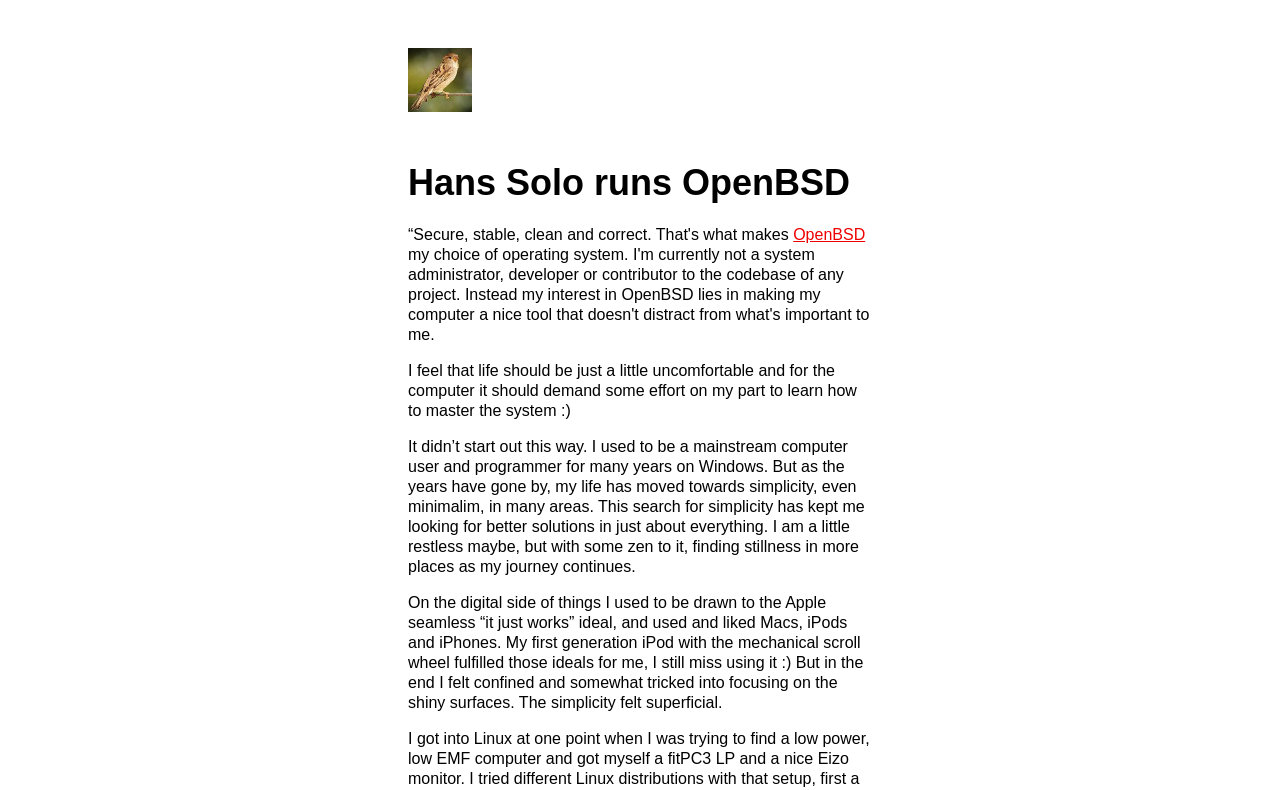What is the author's previous operating system?
Please provide a single word or phrase based on the screenshot.

Windows